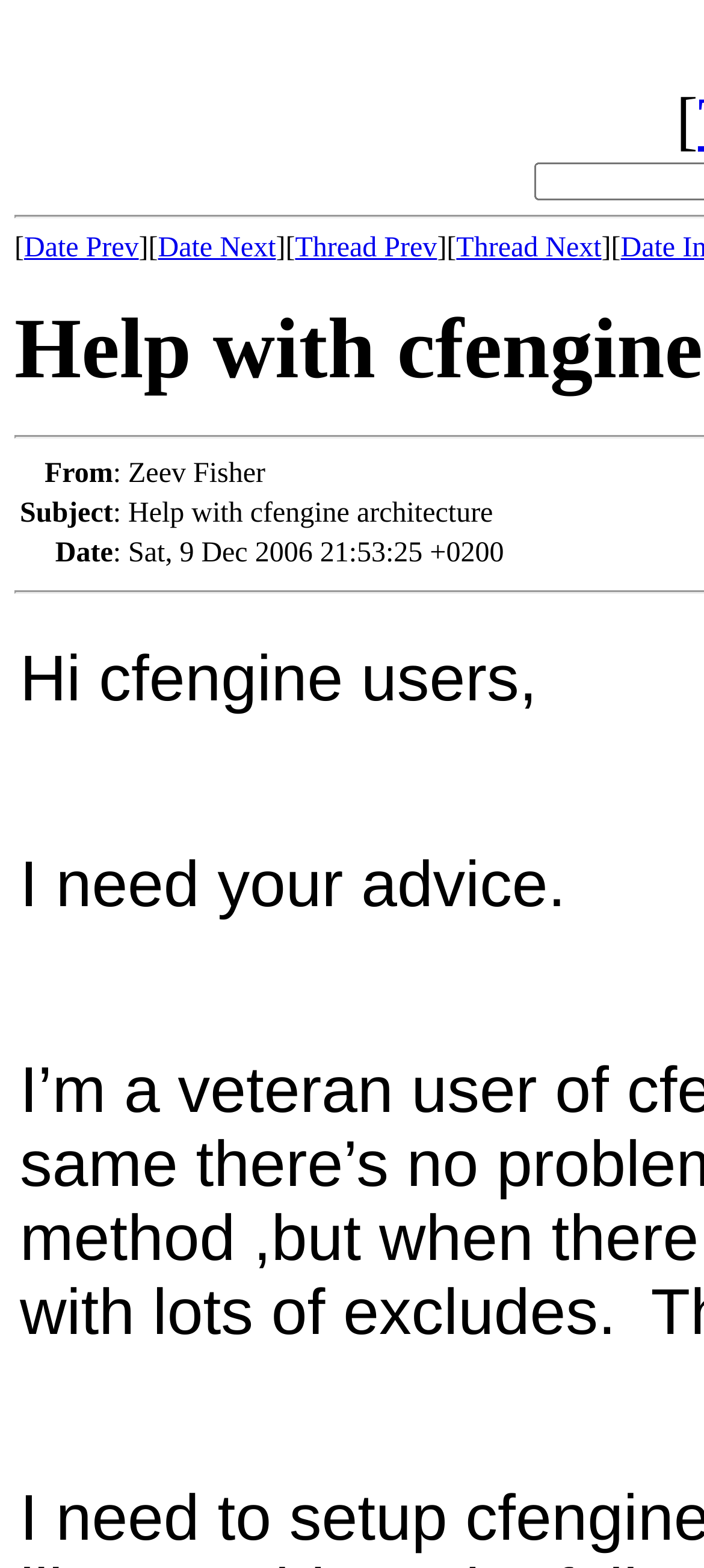Look at the image and answer the question in detail:
What is the purpose of the 'Date Prev' link?

I inferred the purpose of the 'Date Prev' link by looking at its position and context in the webpage. It is located at the top of the webpage, along with other navigation links, and its label suggests that it is used to navigate to the previous date.